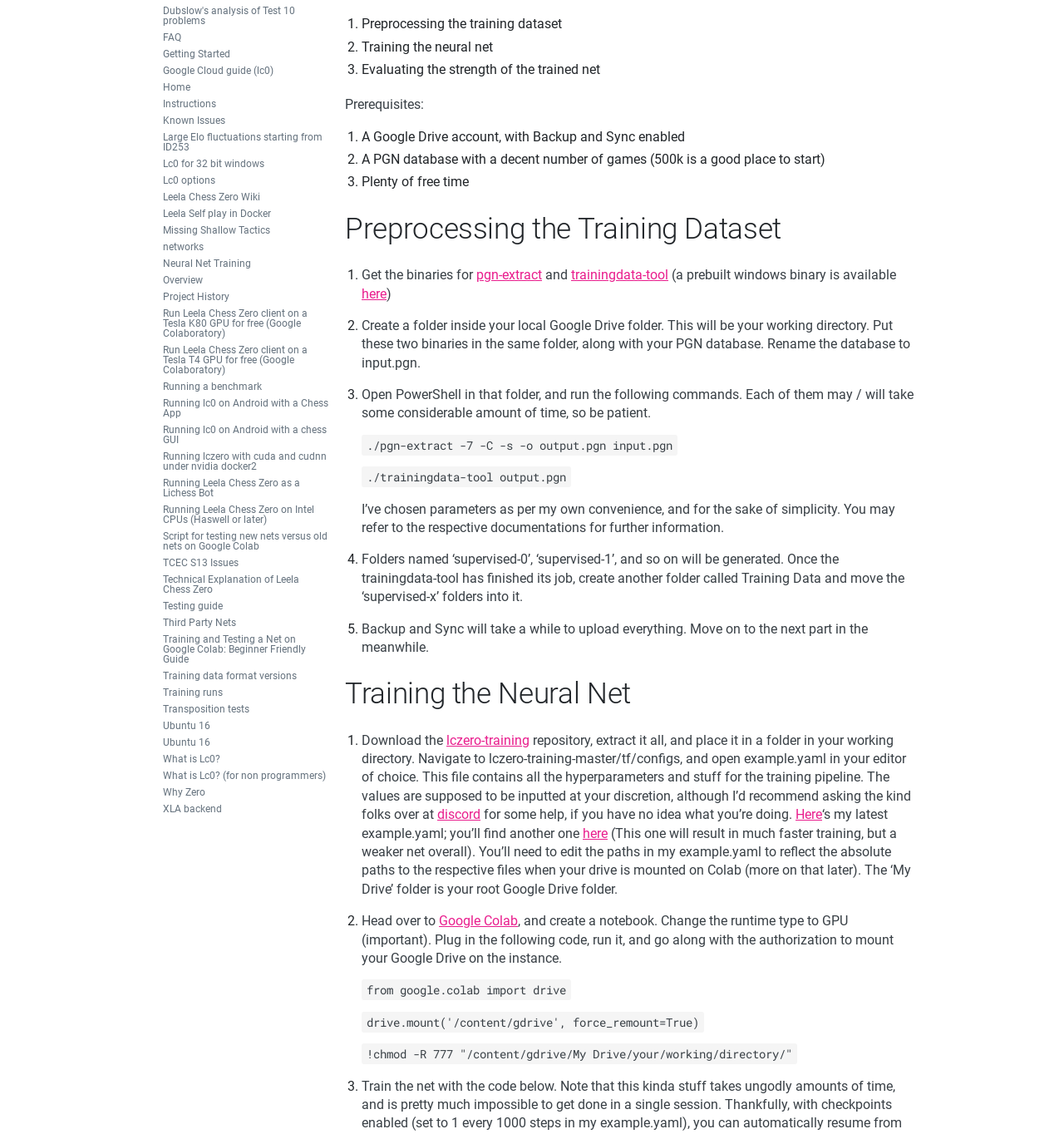Provide the bounding box coordinates of the UI element this sentence describes: "City of Munich".

None